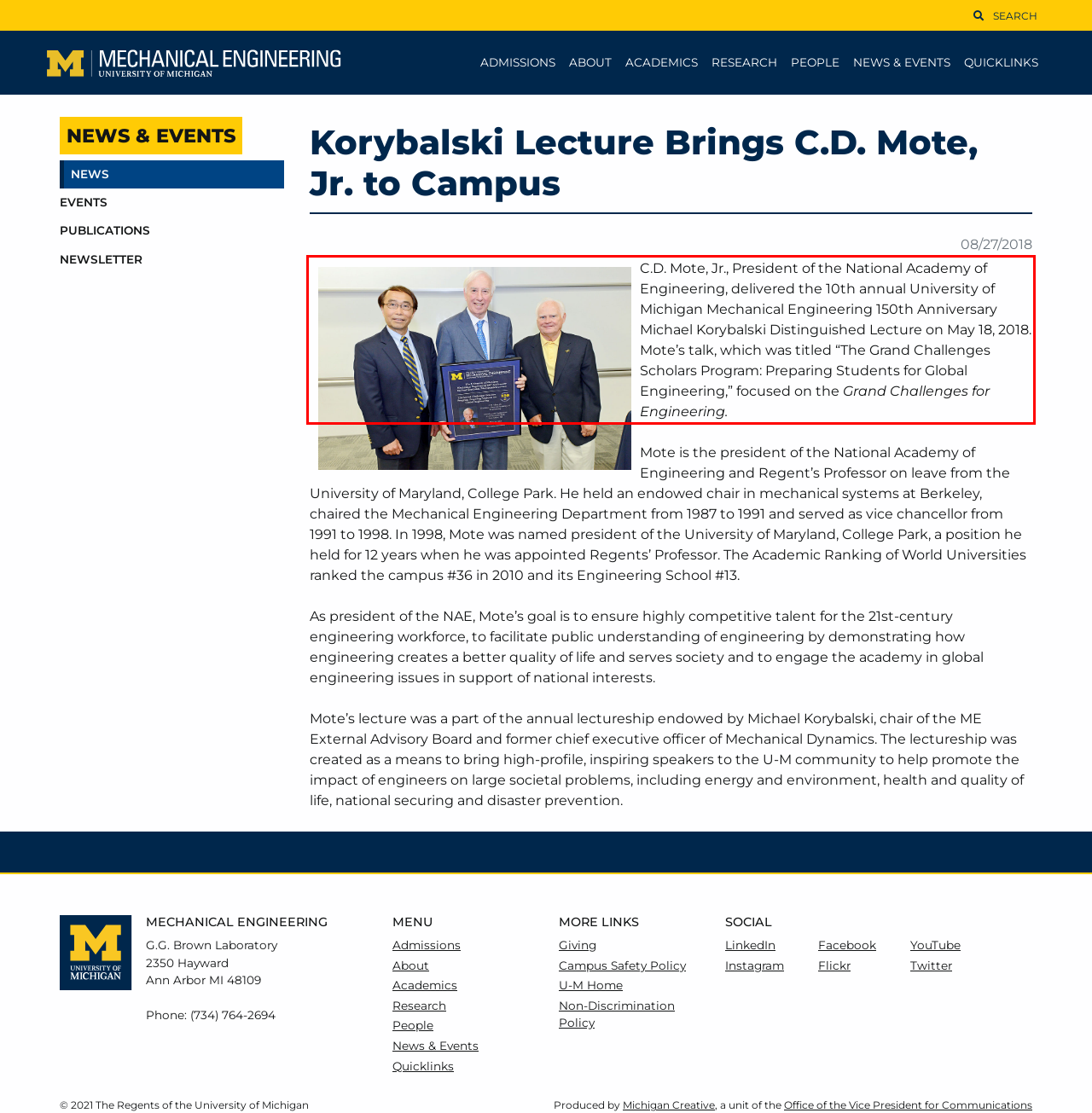Given a webpage screenshot, locate the red bounding box and extract the text content found inside it.

C.D. Mote, Jr., President of the National Academy of Engineering, delivered the 10th annual University of Michigan Mechanical Engineering 150th Anniversary Michael Korybalski Distinguished Lecture on May 18, 2018. Mote’s talk, which was titled “The Grand Challenges Scholars Program: Preparing Students for Global Engineering,” focused on the Grand Challenges for Engineering.